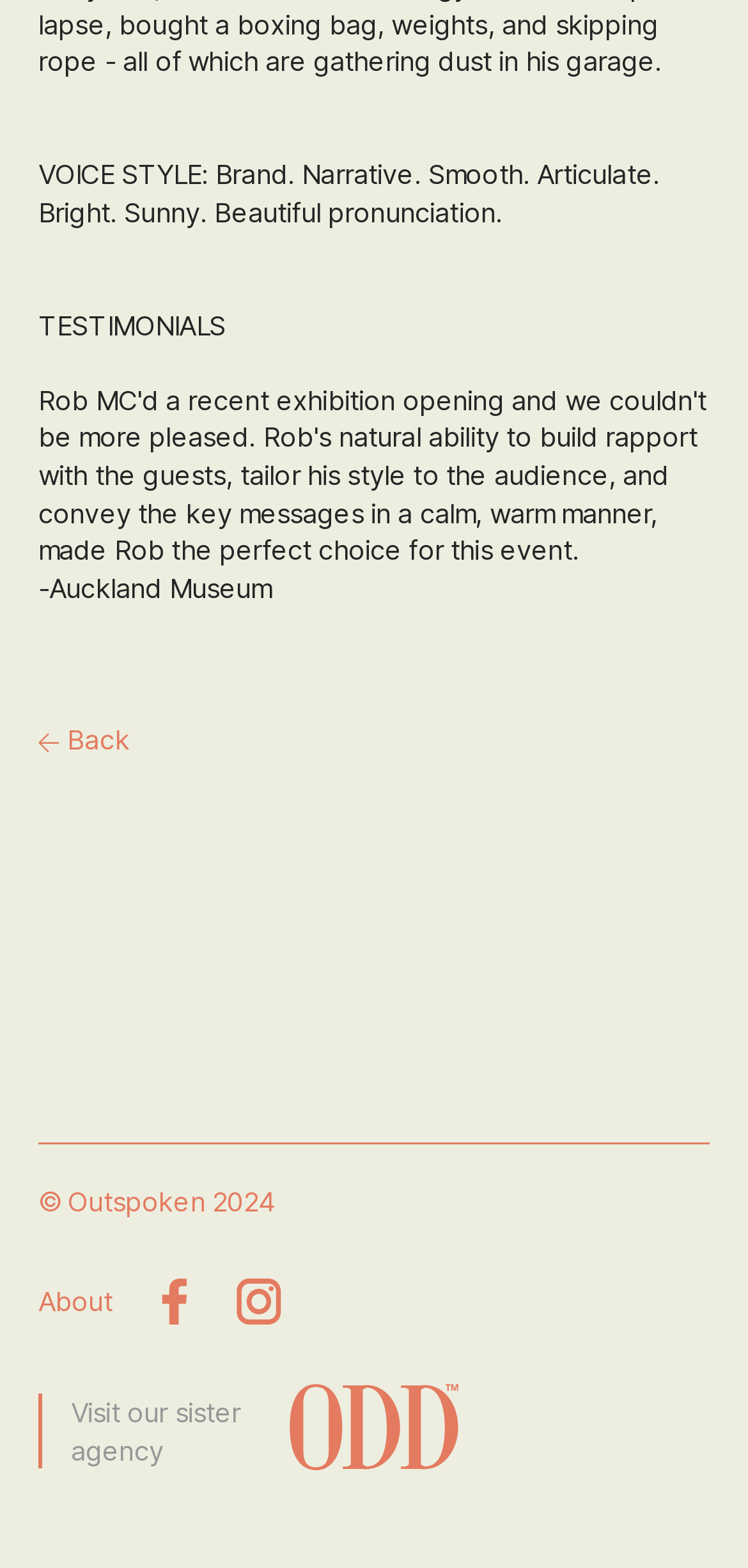Can you look at the image and give a comprehensive answer to the question:
What is the name of the museum mentioned?

The name of the museum is mentioned in the third StaticText element, which says '-Auckland Museum'.